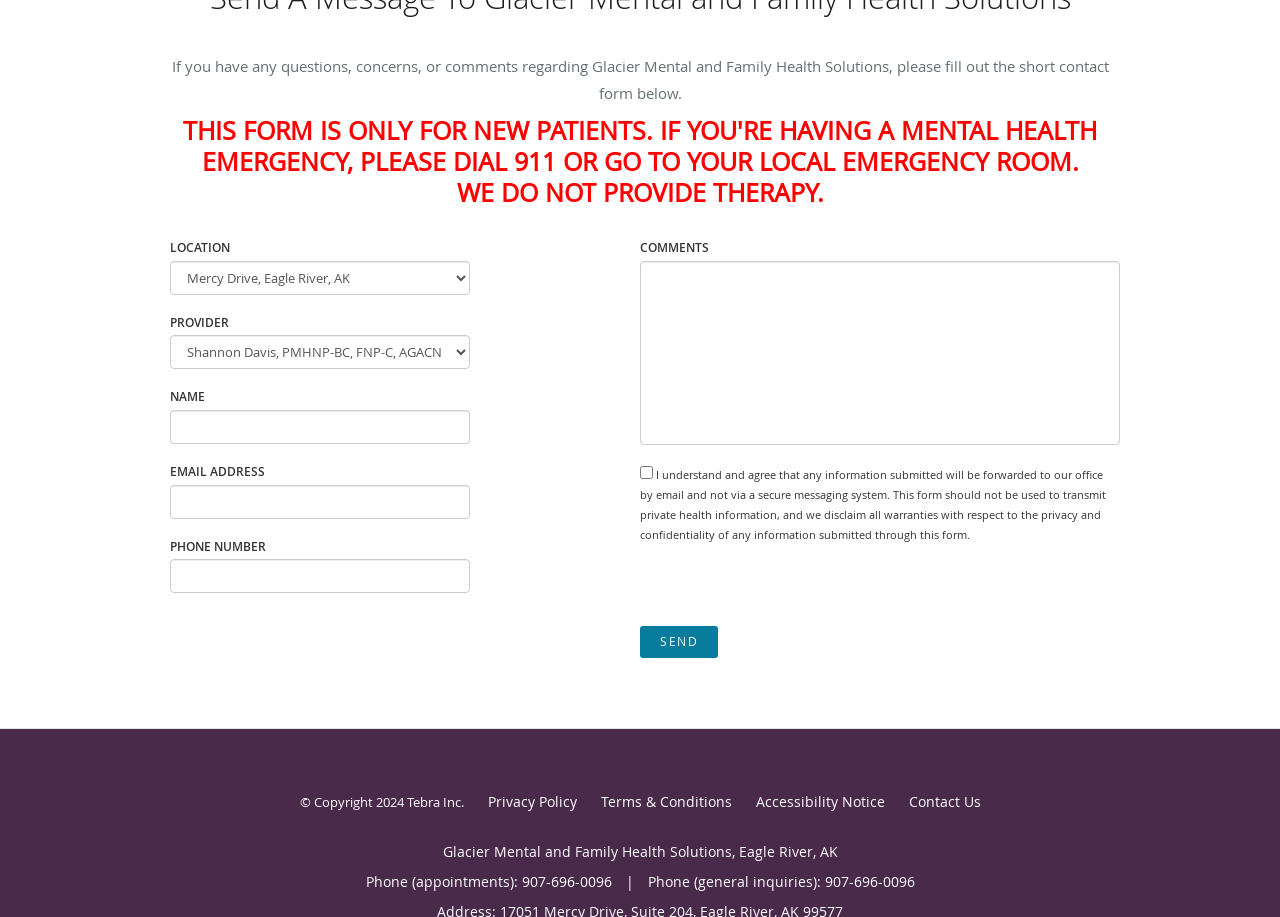Determine the bounding box coordinates for the area you should click to complete the following instruction: "select a location".

[0.133, 0.284, 0.367, 0.321]